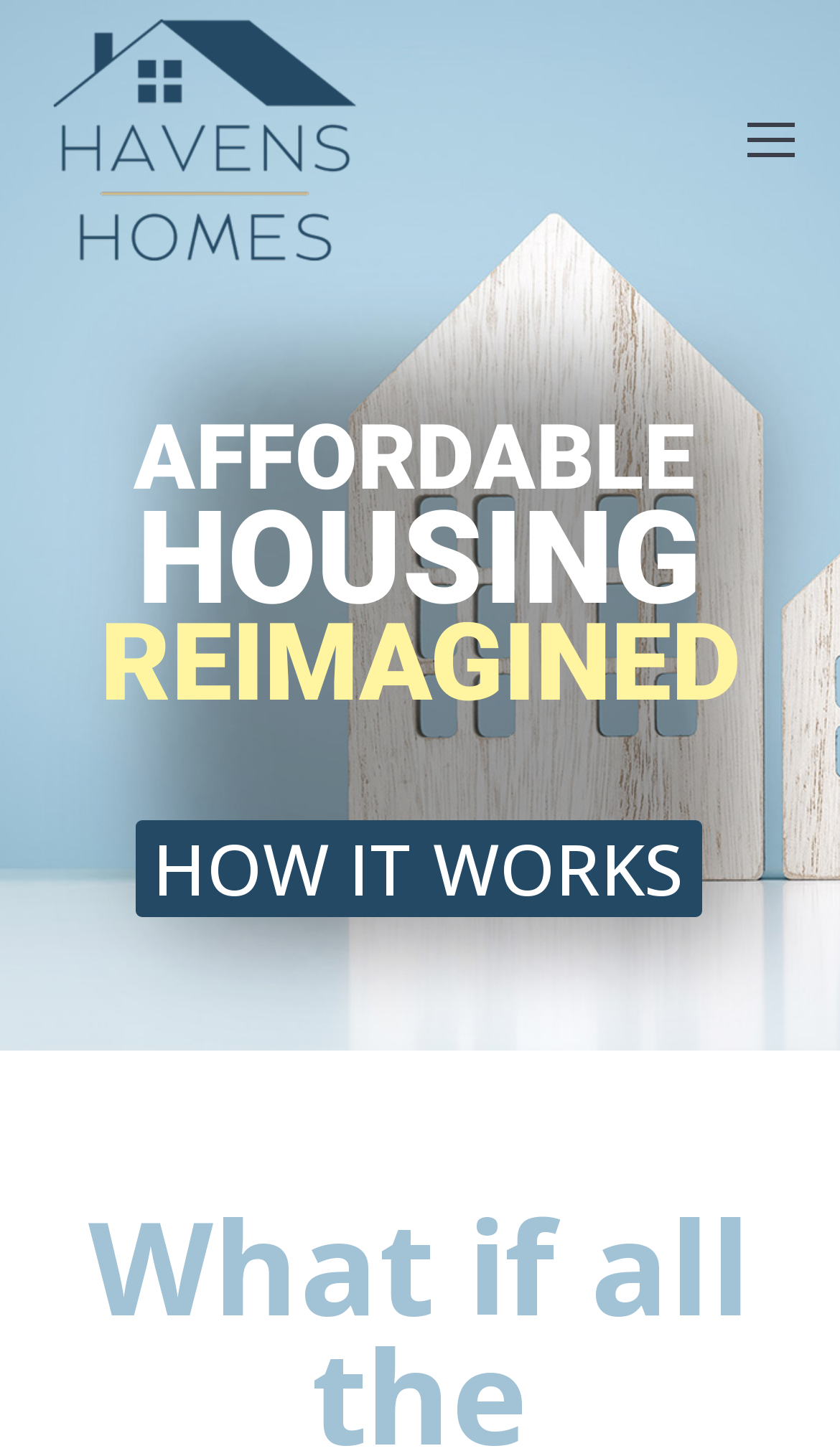What is the main theme of the website?
Based on the content of the image, thoroughly explain and answer the question.

The main theme of the website can be inferred from the prominent text 'HOUSING' displayed on the webpage. This text is larger and more prominent than the other text on the page, suggesting that housing is the primary focus of the website.